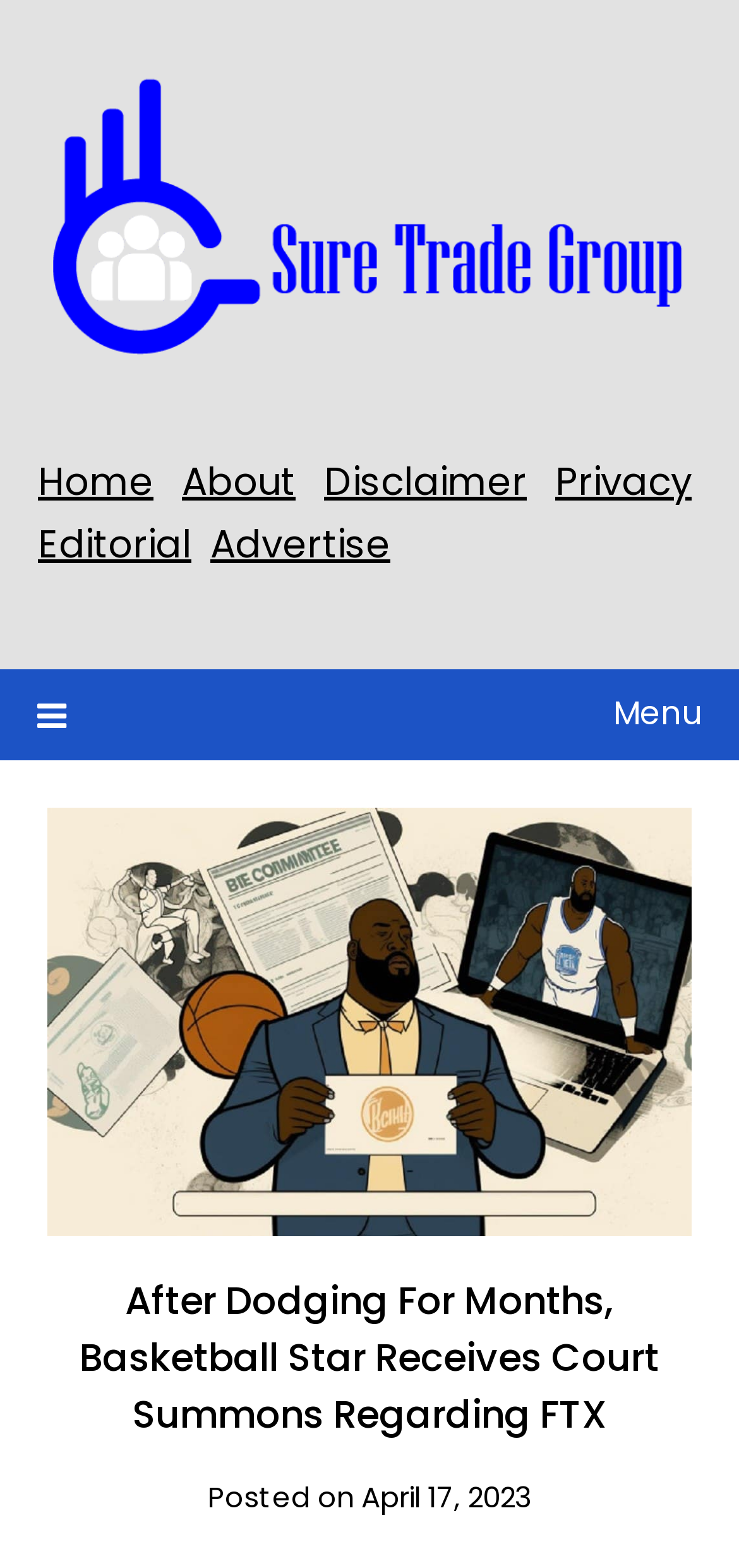Please specify the bounding box coordinates of the clickable section necessary to execute the following command: "click the Advertise link".

[0.285, 0.33, 0.528, 0.364]